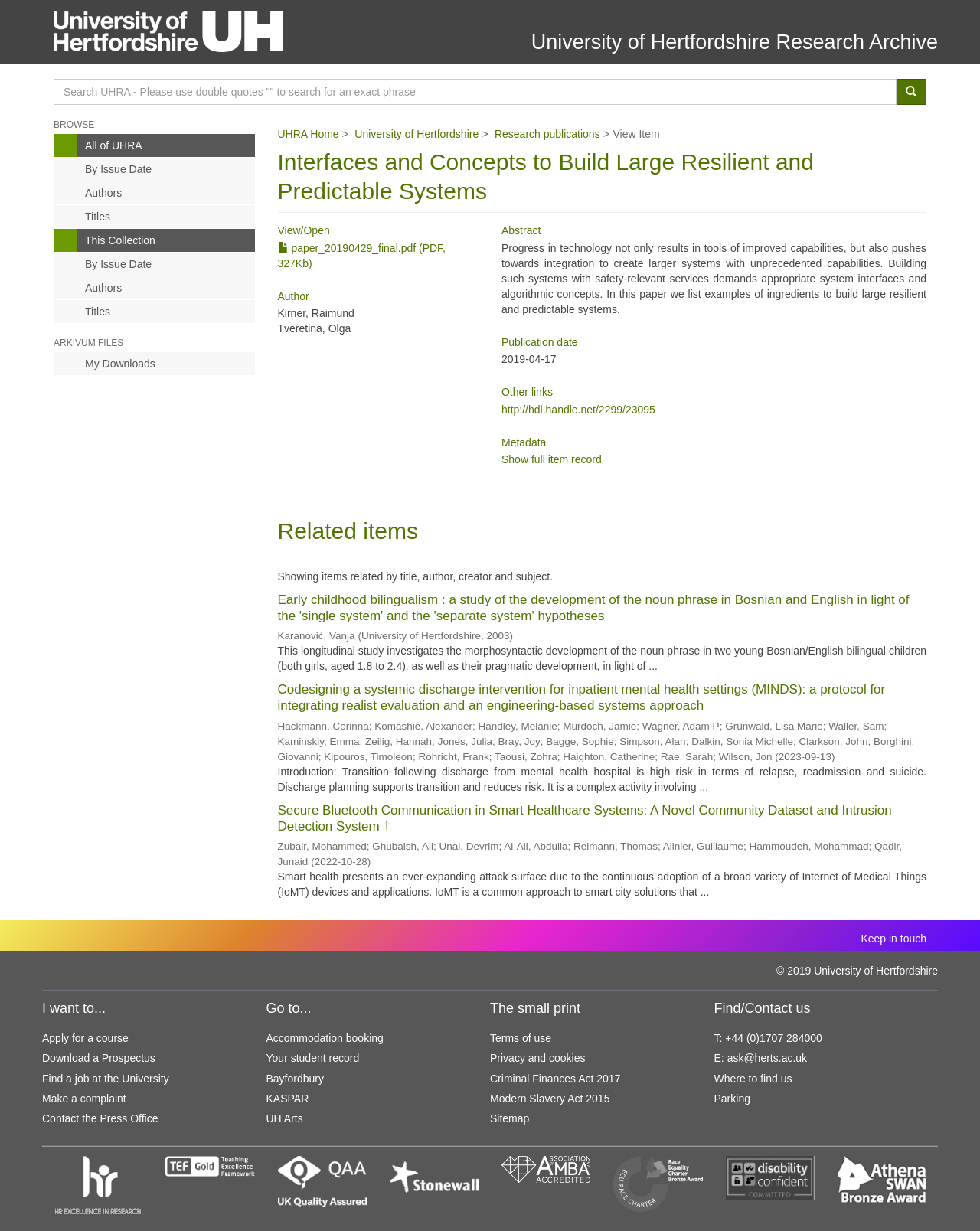Pinpoint the bounding box coordinates of the clickable area necessary to execute the following instruction: "Download paper_20190429_final.pdf". The coordinates should be given as four float numbers between 0 and 1, namely [left, top, right, bottom].

[0.283, 0.196, 0.455, 0.219]